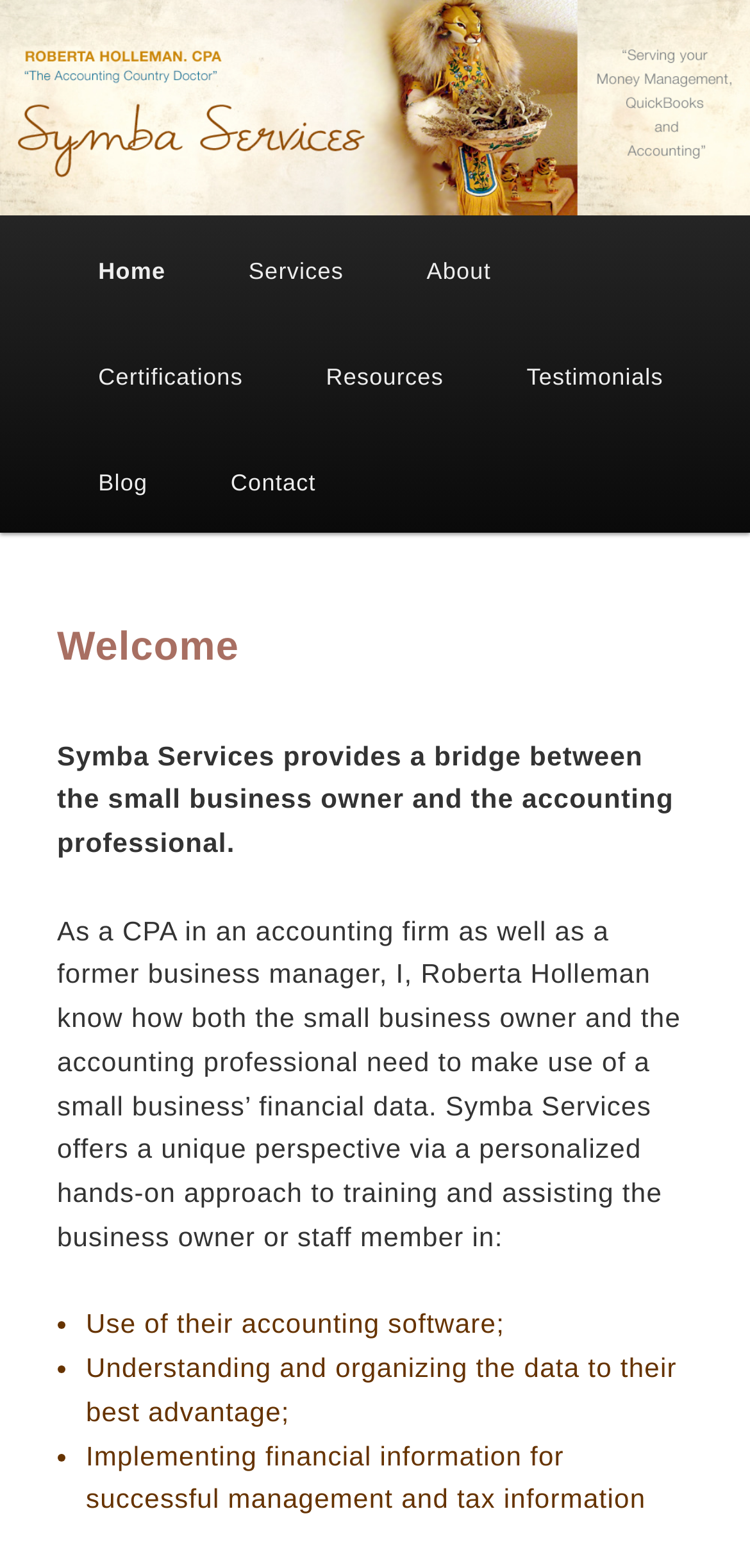Utilize the details in the image to thoroughly answer the following question: What is the name of the accounting firm?

The name of the accounting firm can be found in the heading element at the top of the webpage, which reads 'Symba Services | The Accounting County Doctor'. The 'Symba Services' part is the name of the firm.